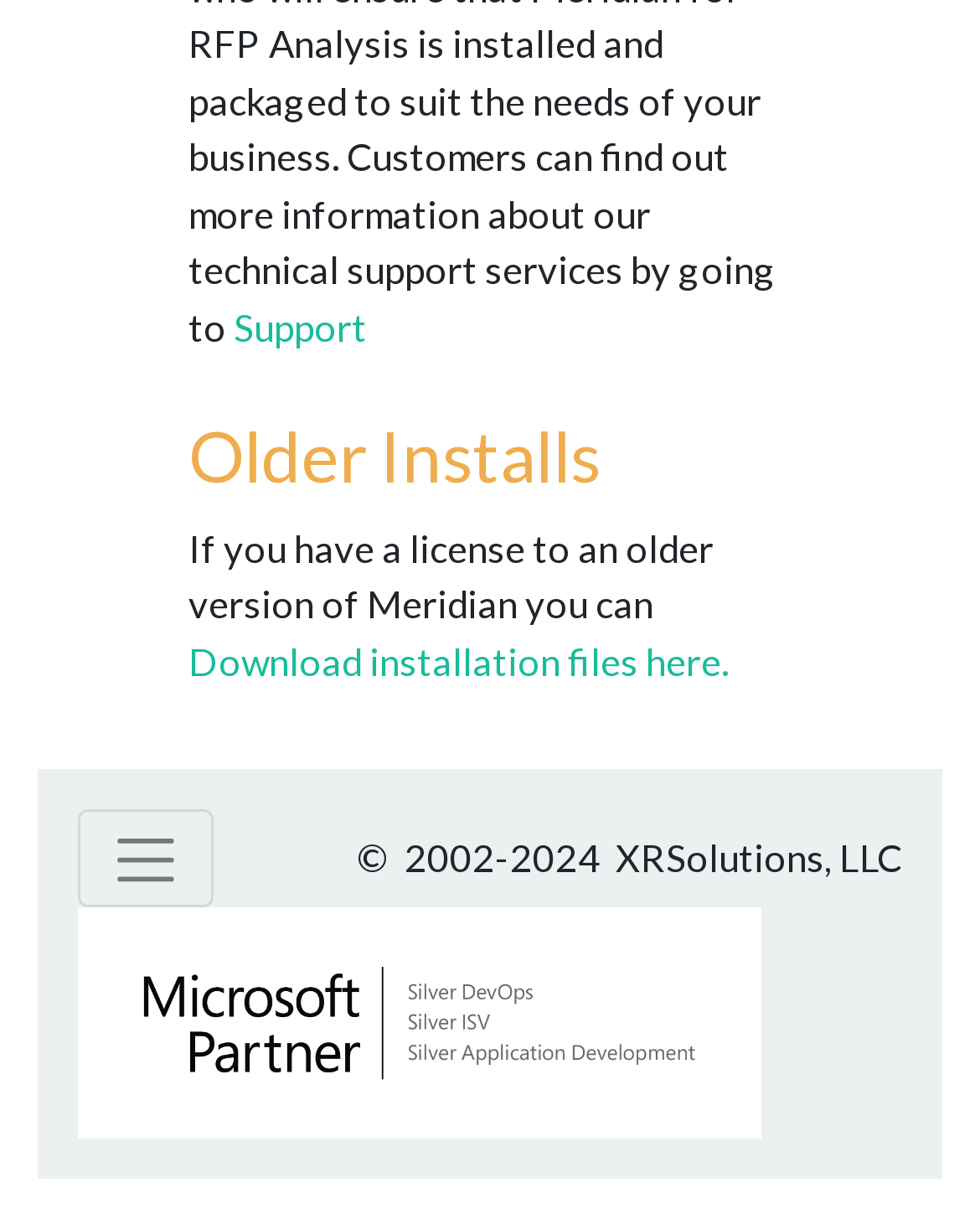Please respond to the question with a concise word or phrase:
What is the copyright year range of the website?

2002-2024